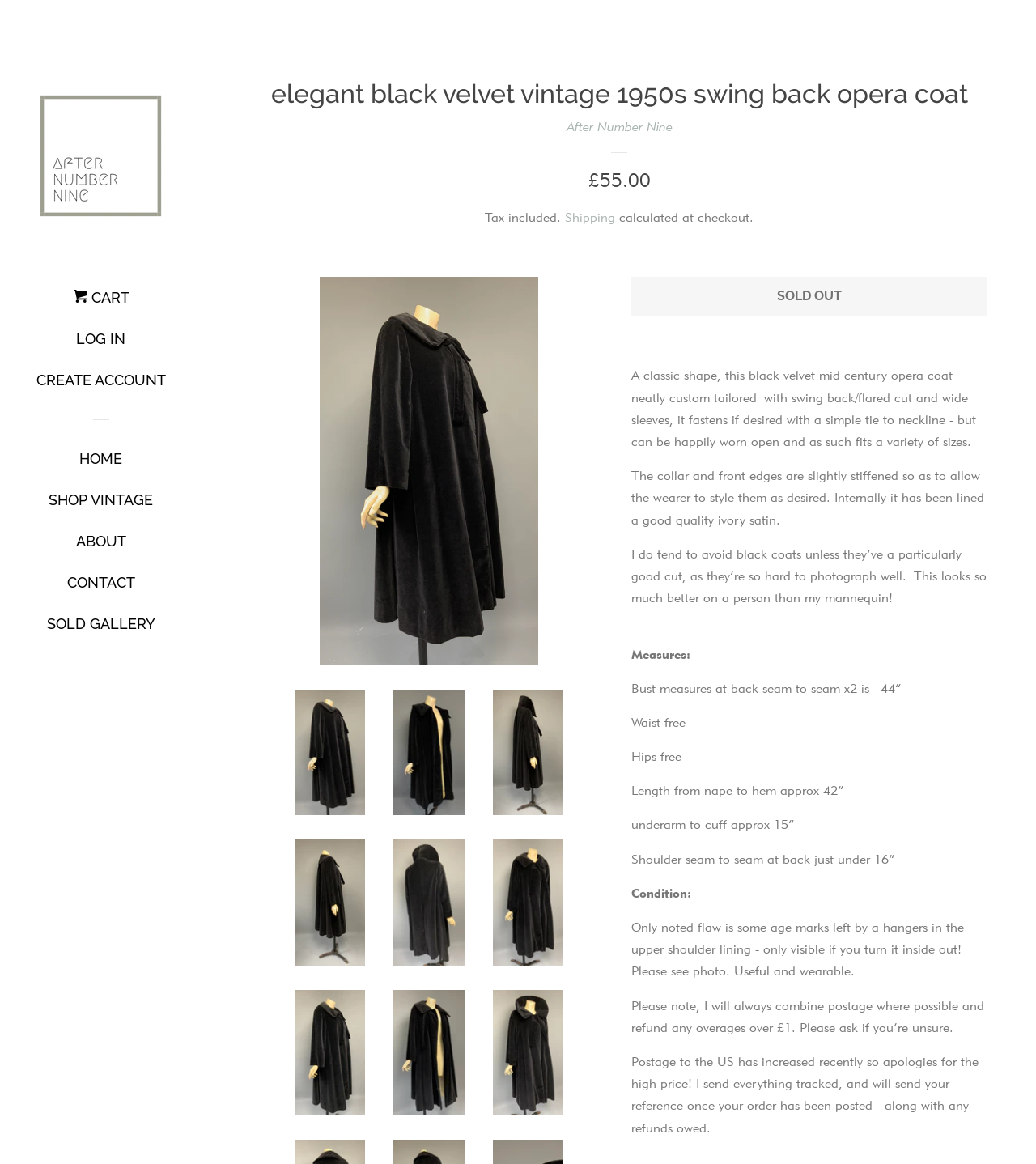Locate the bounding box coordinates of the element I should click to achieve the following instruction: "Click the 'SOLD OUT' button".

[0.609, 0.238, 0.953, 0.272]